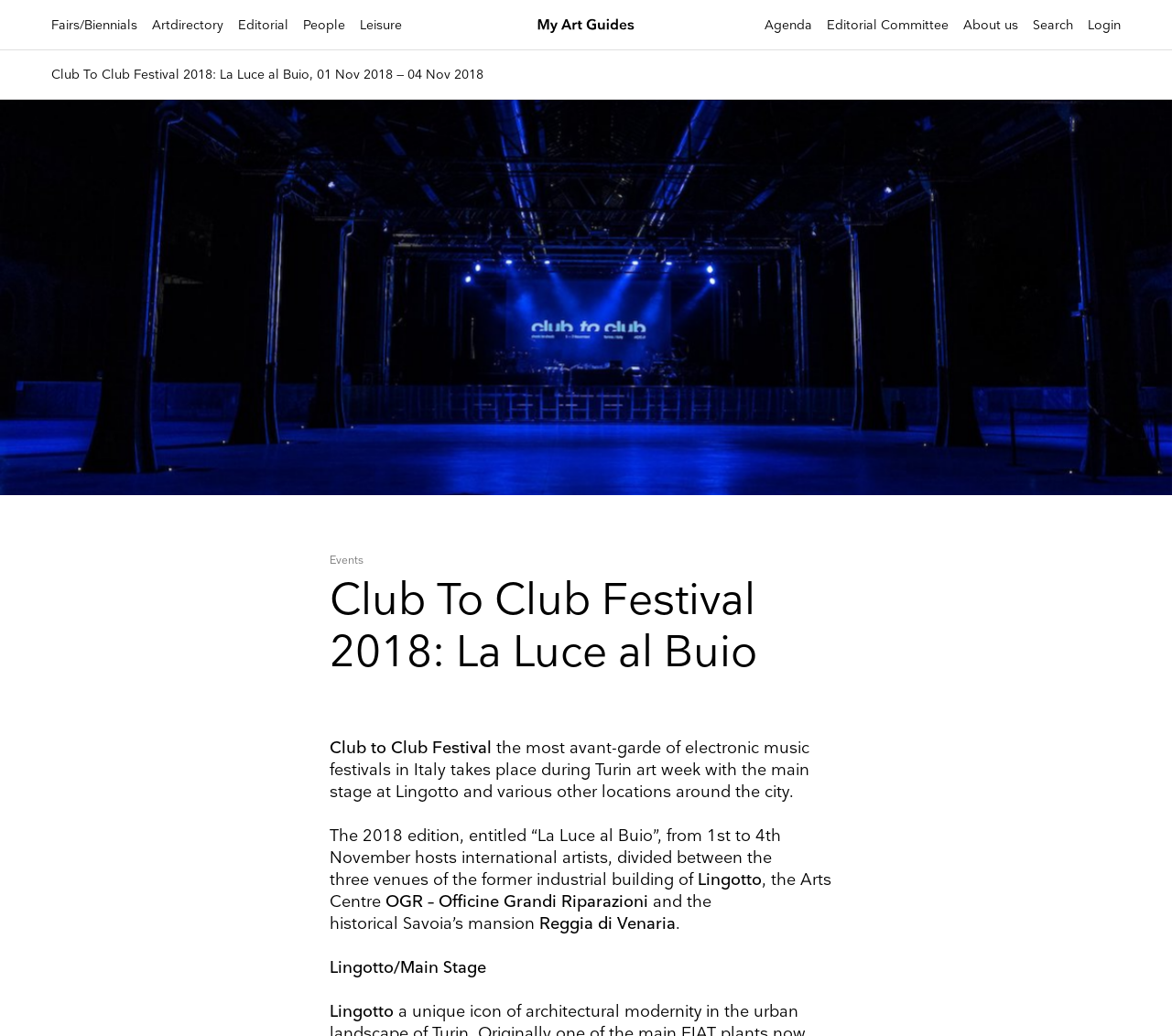What is the name of the festival?
Please use the image to provide a one-word or short phrase answer.

Club To Club Festival 2018